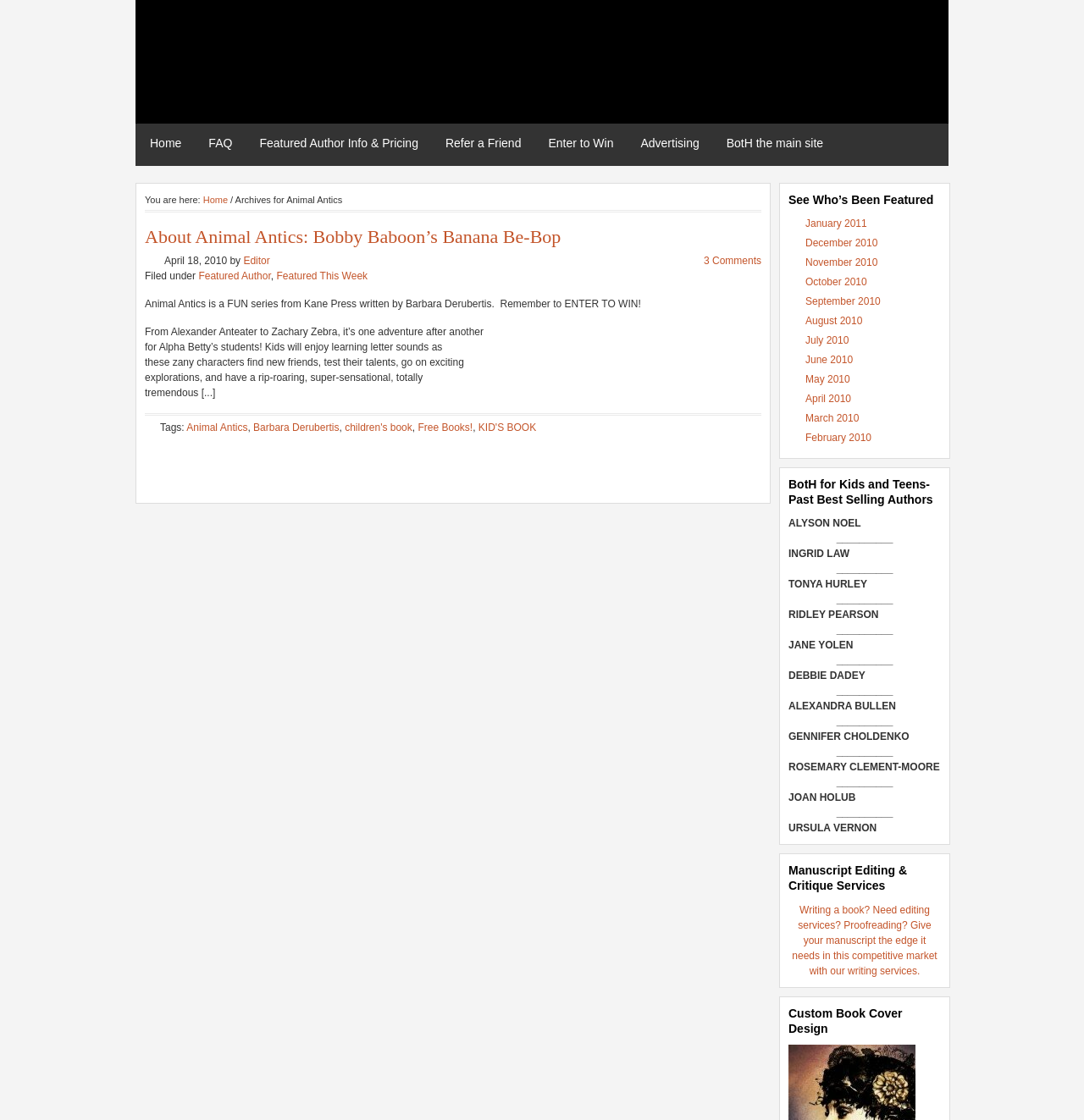Identify the bounding box coordinates of the element that should be clicked to fulfill this task: "Check out 'BotH the main site'". The coordinates should be provided as four float numbers between 0 and 1, i.e., [left, top, right, bottom].

[0.658, 0.118, 0.773, 0.138]